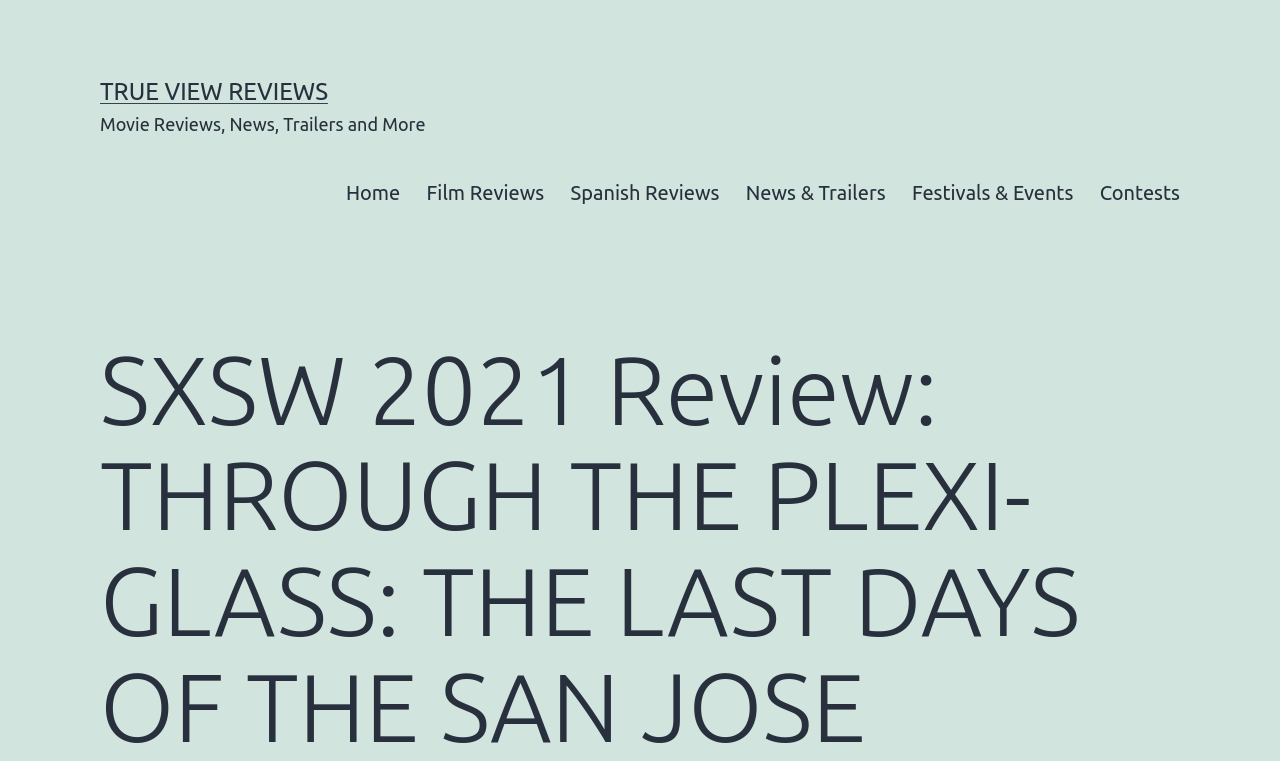Locate the bounding box coordinates of the UI element described by: "Home". The bounding box coordinates should consist of four float numbers between 0 and 1, i.e., [left, top, right, bottom].

[0.26, 0.22, 0.323, 0.285]